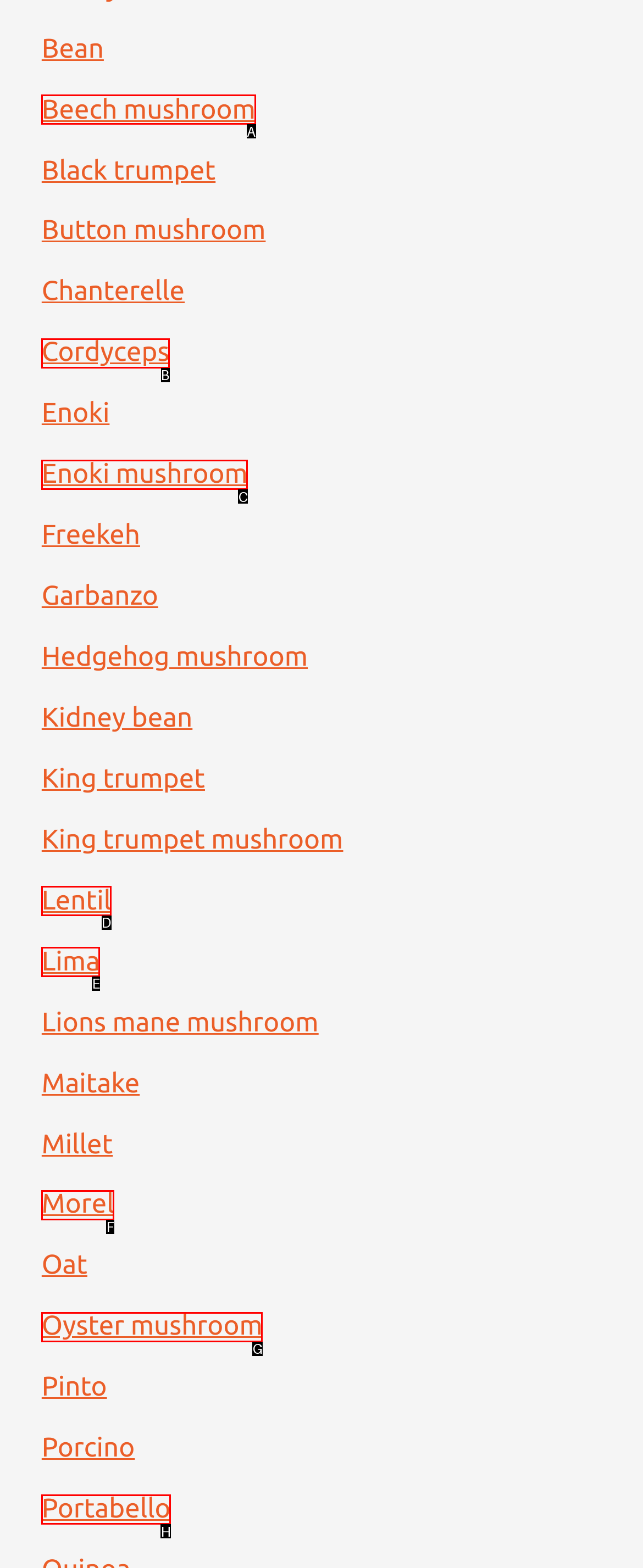Find the HTML element that matches the description provided: Portabello
Answer using the corresponding option letter.

H